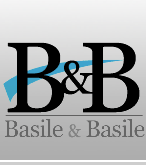Please provide a comprehensive response to the question below by analyzing the image: 
What is the significance of the ampersand?

The stylized ampersand is used to connect the two letters 'B' and 'B' in the logo, forming the initials 'B&B' which represents the firm's name.